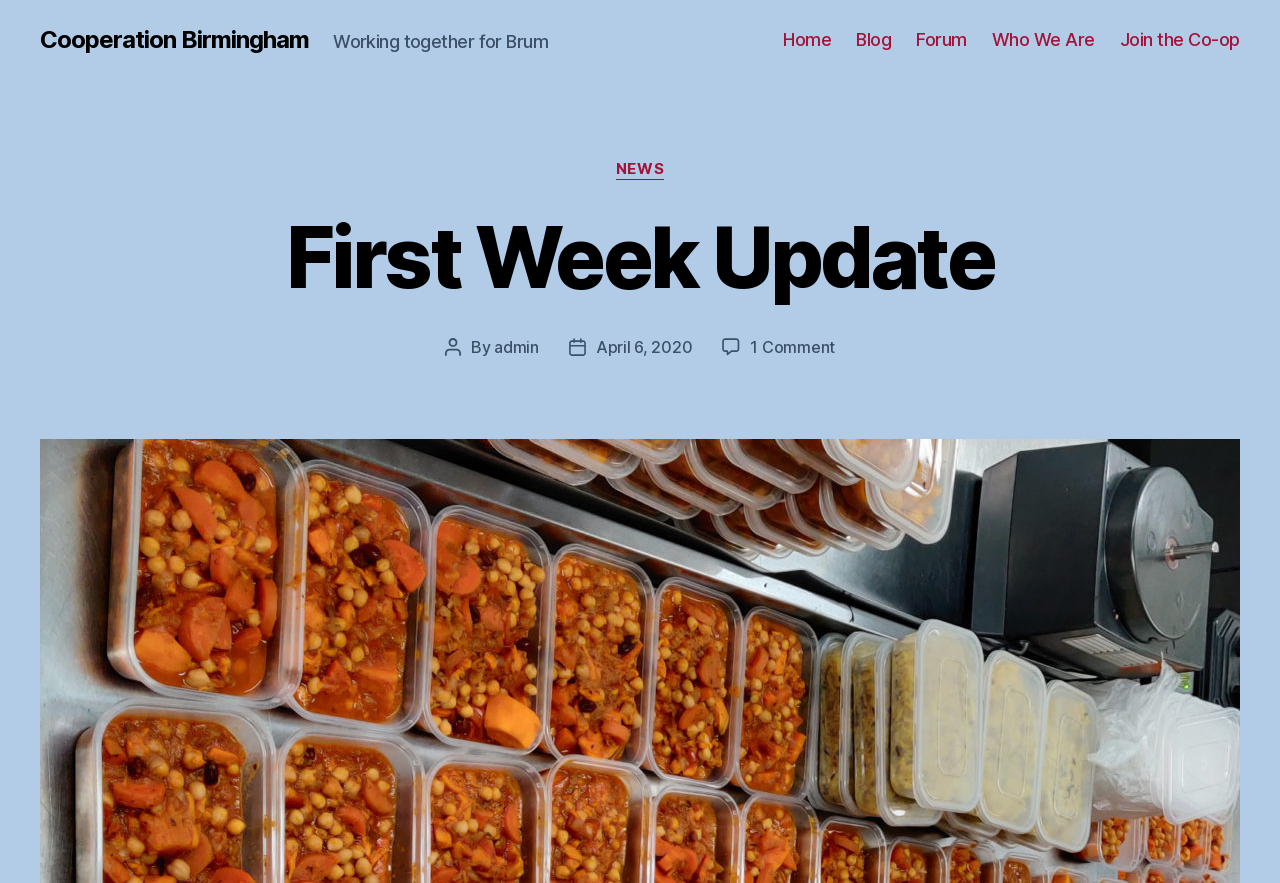How many comments are there on the current post?
Please describe in detail the information shown in the image to answer the question.

I found the comment information below the post title, which says '1 Comment on First Week Update'.